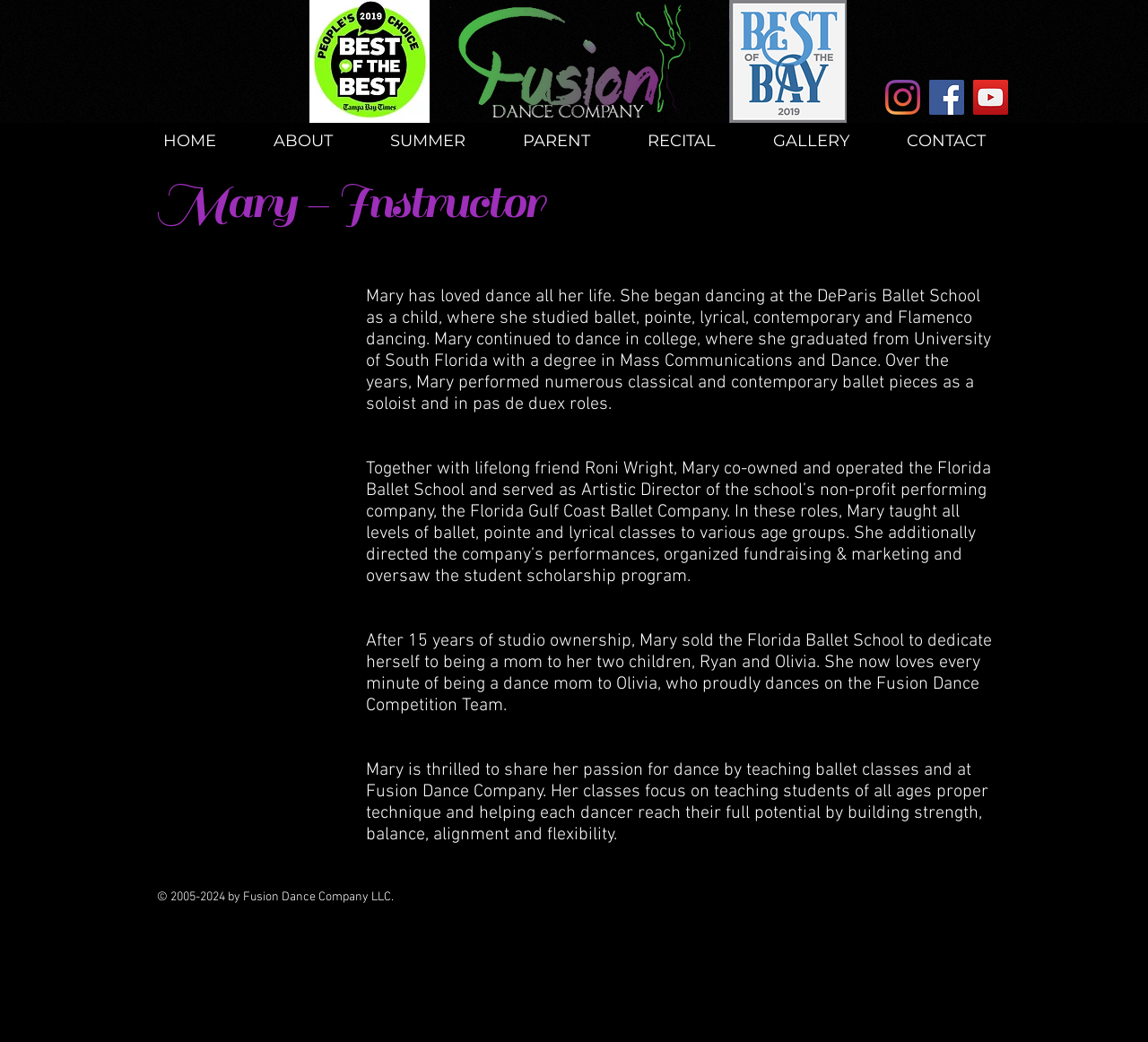Could you find the bounding box coordinates of the clickable area to complete this instruction: "check the CONTACT page"?

[0.765, 0.117, 0.883, 0.153]